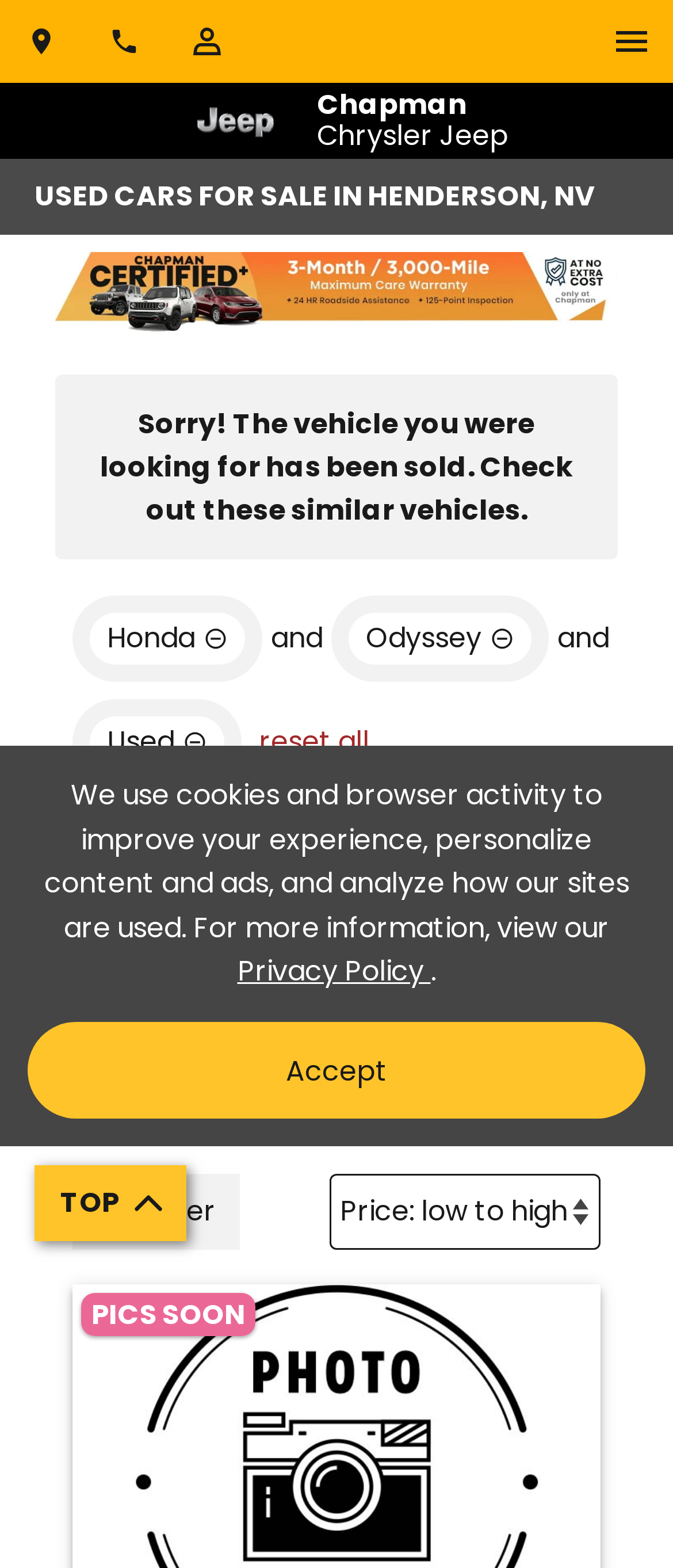Pinpoint the bounding box coordinates of the area that must be clicked to complete this instruction: "View Chapman Chrysler Jeep contact page".

[0.0, 0.017, 0.123, 0.036]